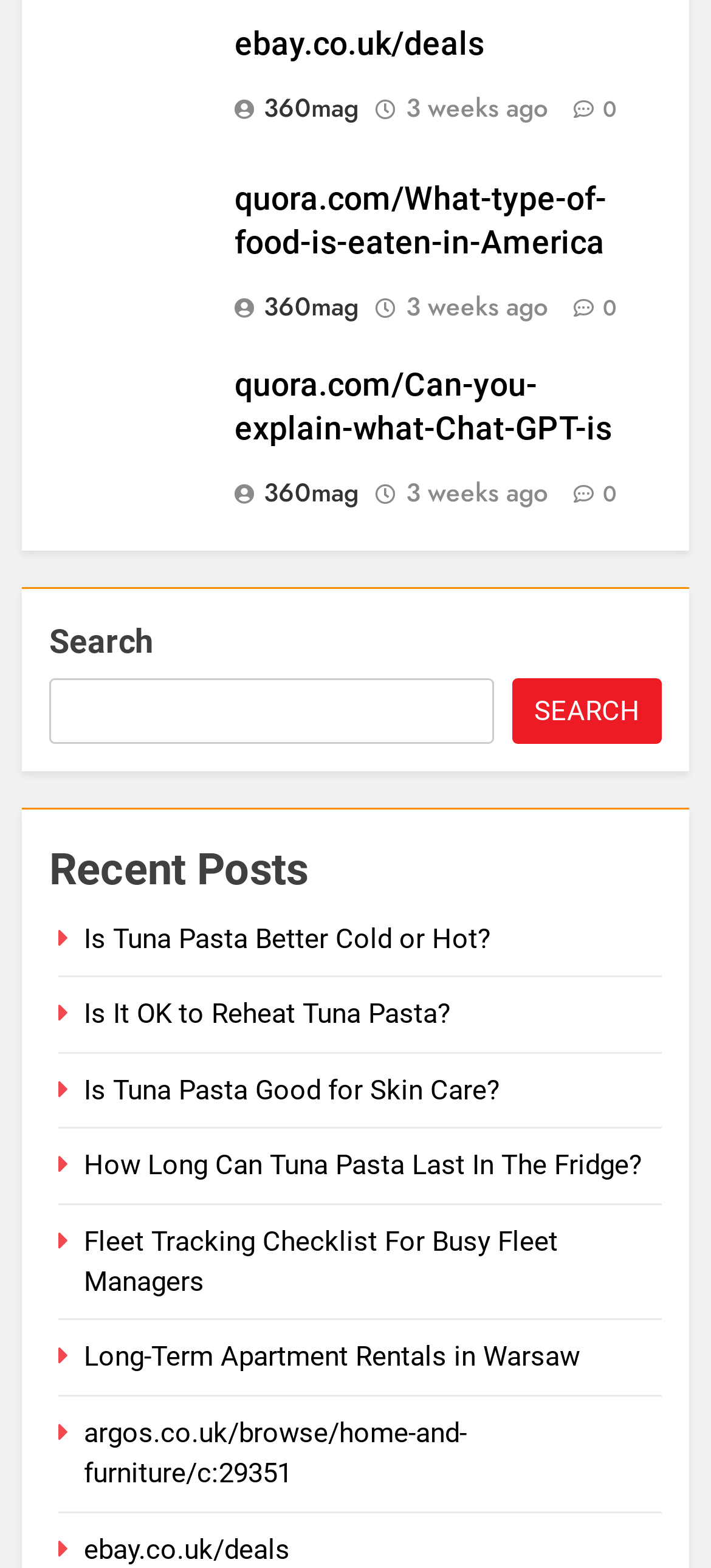Use a single word or phrase to answer this question: 
How many links are in the 'Recent Posts' section?

7